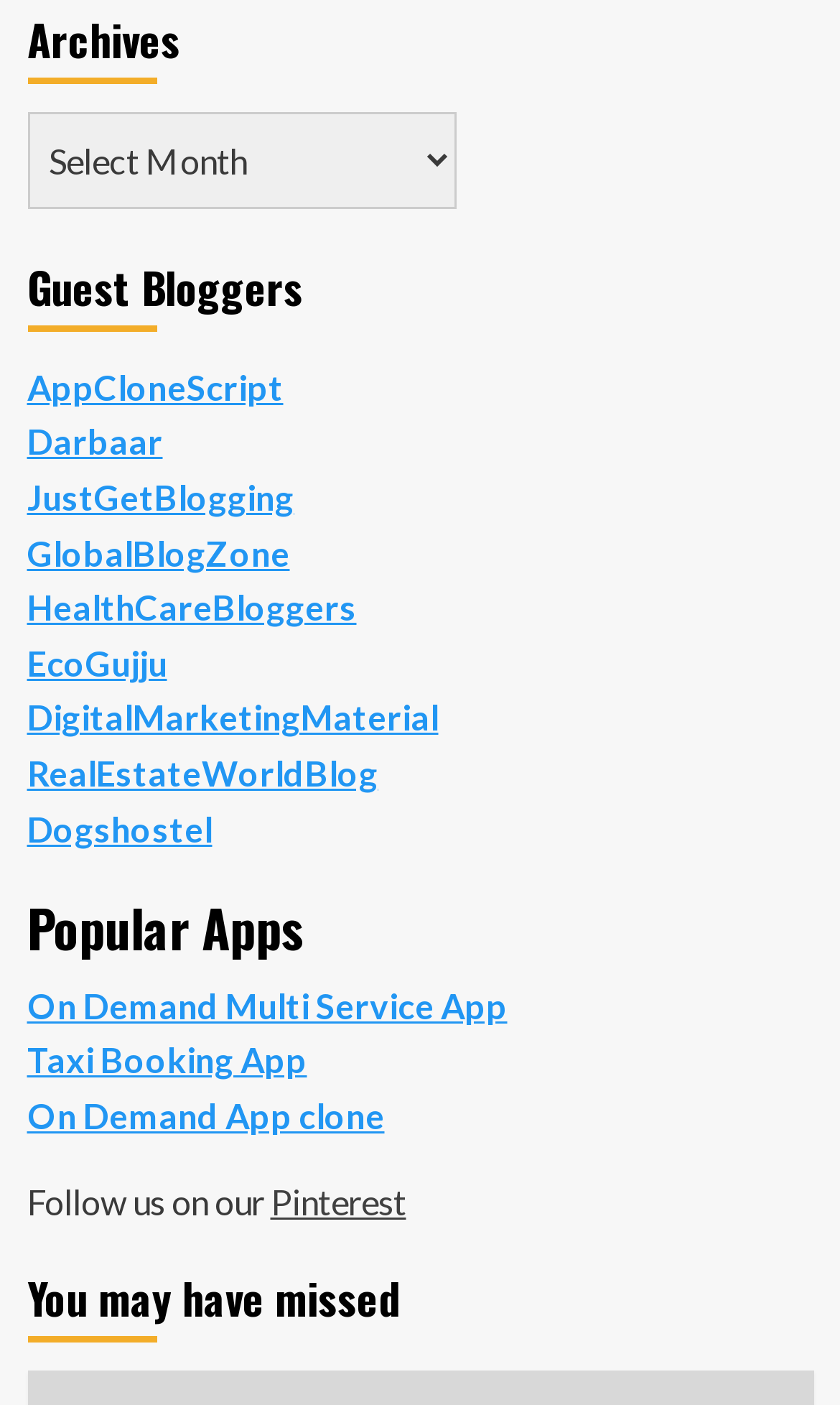Please provide the bounding box coordinates for the element that needs to be clicked to perform the following instruction: "Visit AppCloneScript". The coordinates should be given as four float numbers between 0 and 1, i.e., [left, top, right, bottom].

[0.032, 0.261, 0.337, 0.29]